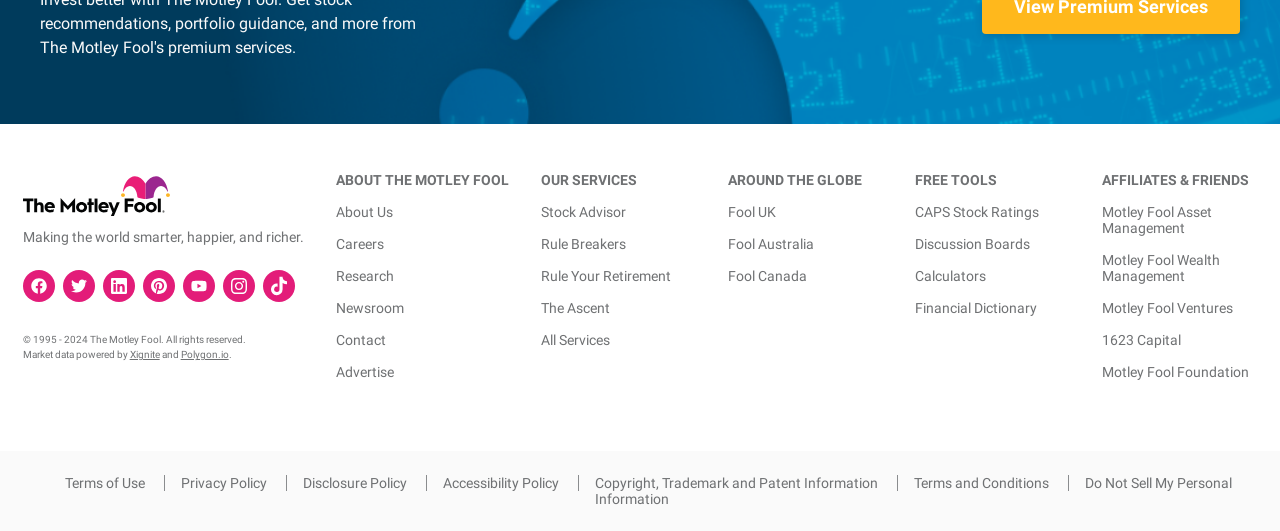Please predict the bounding box coordinates of the element's region where a click is necessary to complete the following instruction: "Contact The Motley Fool". The coordinates should be represented by four float numbers between 0 and 1, i.e., [left, top, right, bottom].

[0.262, 0.625, 0.301, 0.655]